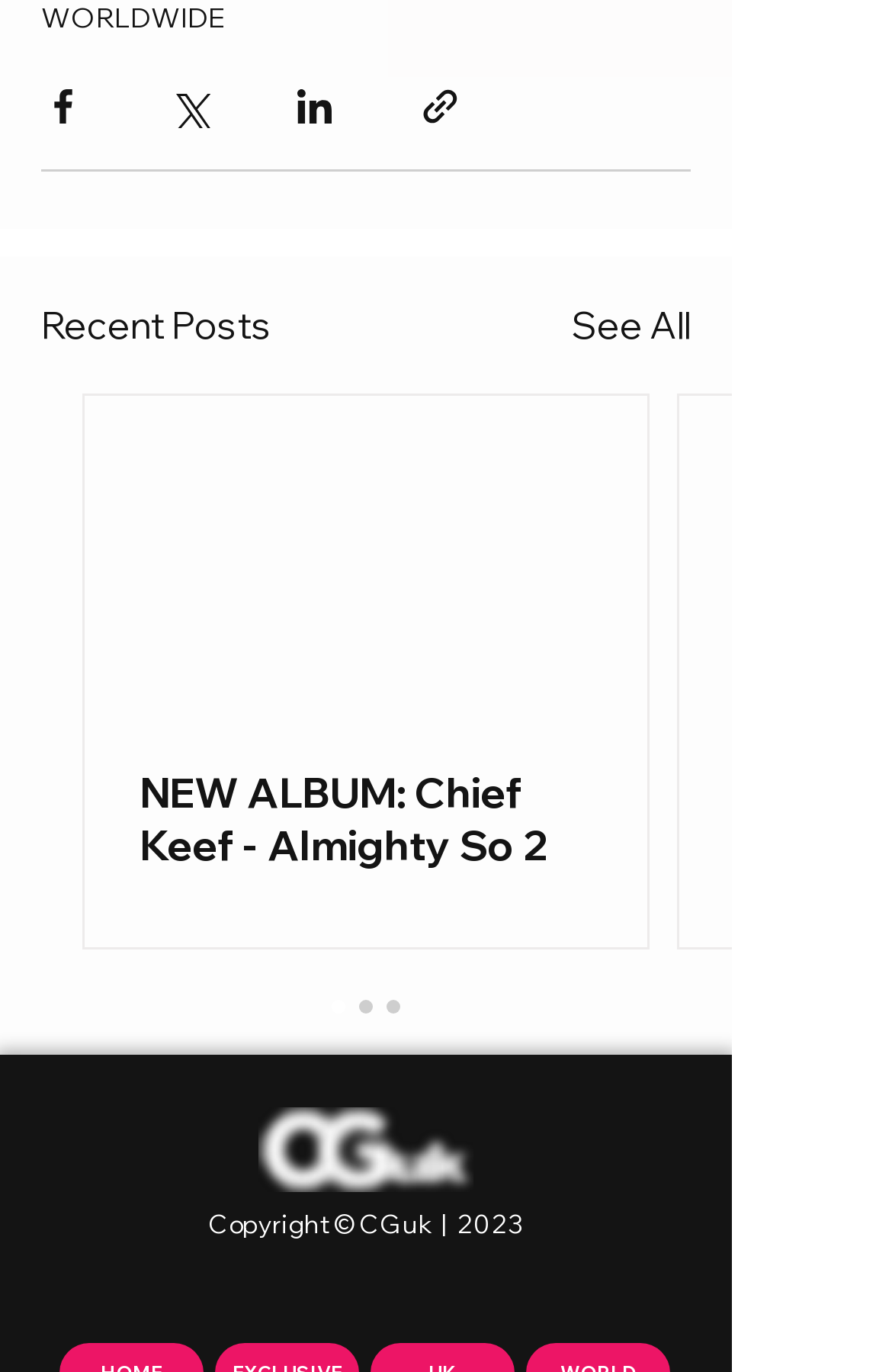What is the name of the album mentioned in the article?
Answer the question based on the image using a single word or a brief phrase.

Almighty So 2